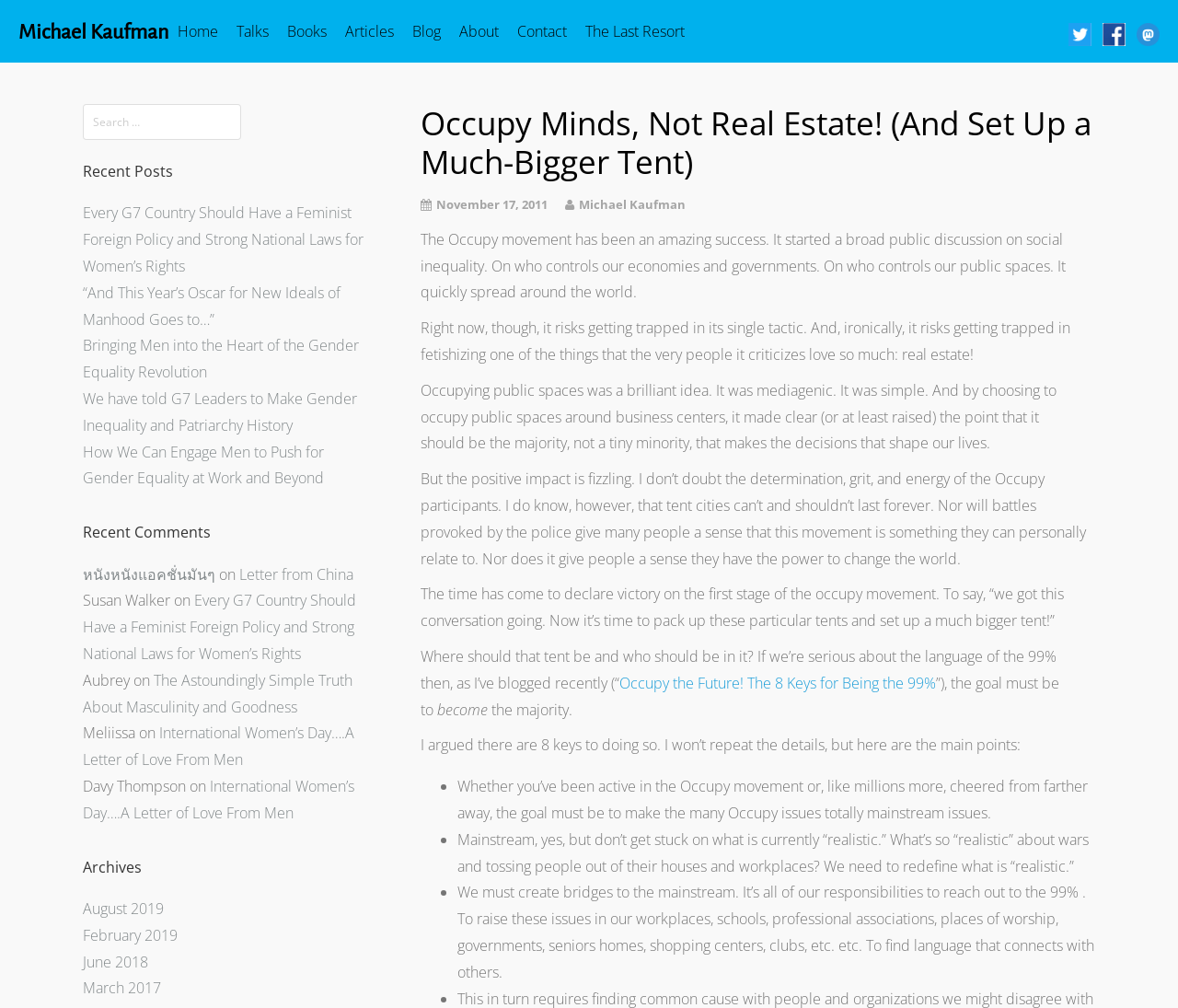Refer to the image and provide a thorough answer to this question:
What is the category of the recent posts section?

The category of the recent posts section can be determined by looking at the links present in the section. The links have titles such as 'Every G7 Country Should Have a Feminist Foreign Policy and Strong National Laws for Women’s Rights' and '“And This Year’s Oscar for New Ideals of Manhood Goes to…”', which suggest that they are blog posts.